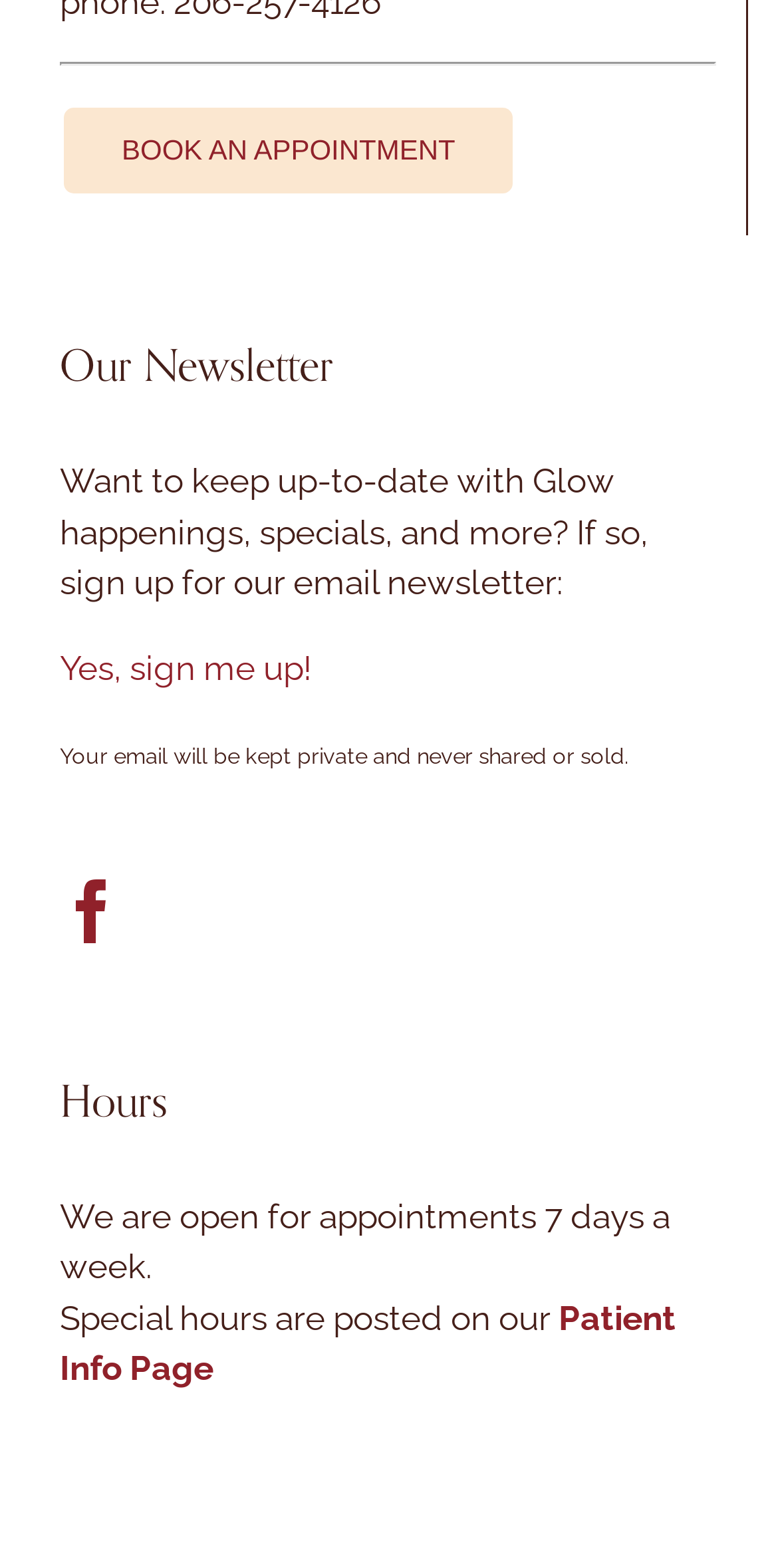Analyze the image and give a detailed response to the question:
What is the policy on email privacy?

According to the webpage, the service provider assures users that their email will be kept private and never shared or sold, which is a statement of their email privacy policy.